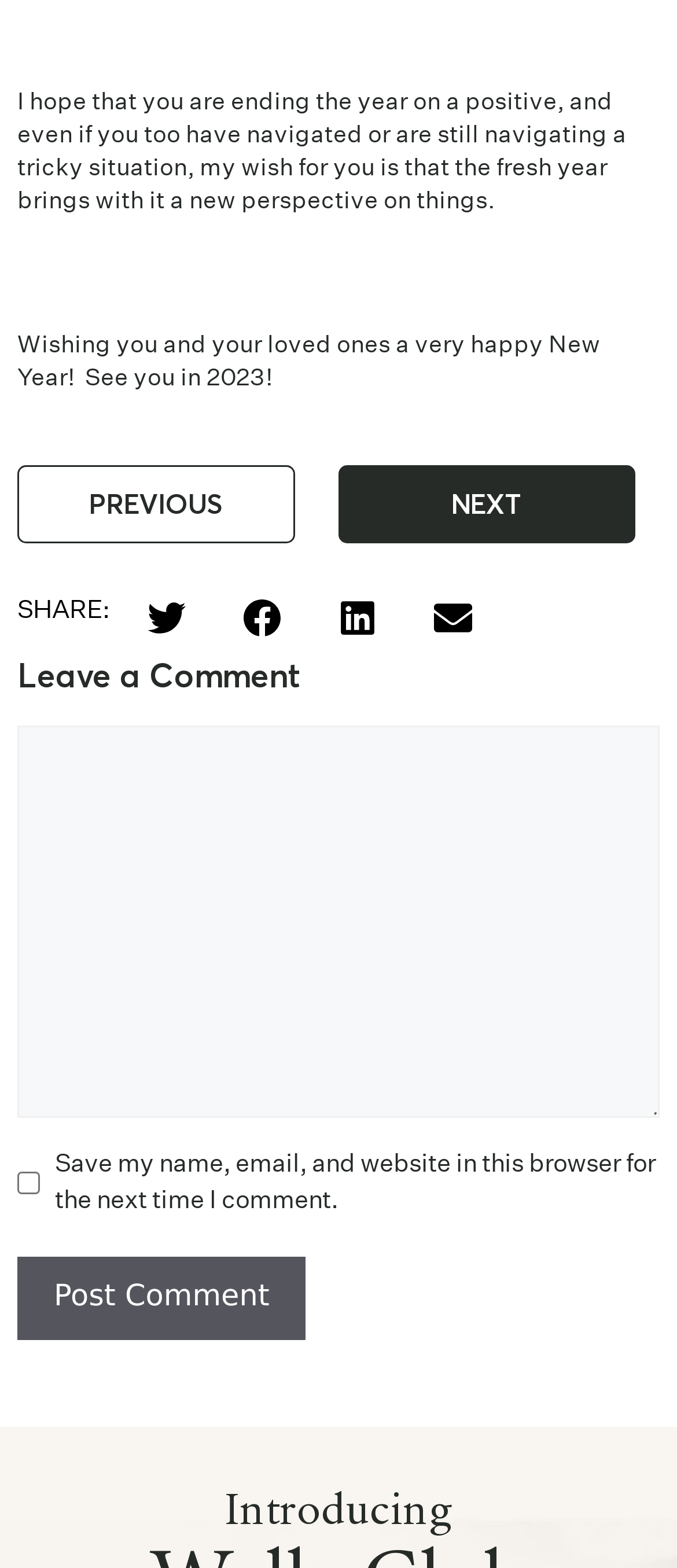Using the element description Next, predict the bounding box coordinates for the UI element. Provide the coordinates in (top-left x, top-left y, bottom-right x, bottom-right y) format with values ranging from 0 to 1.

[0.499, 0.297, 0.937, 0.347]